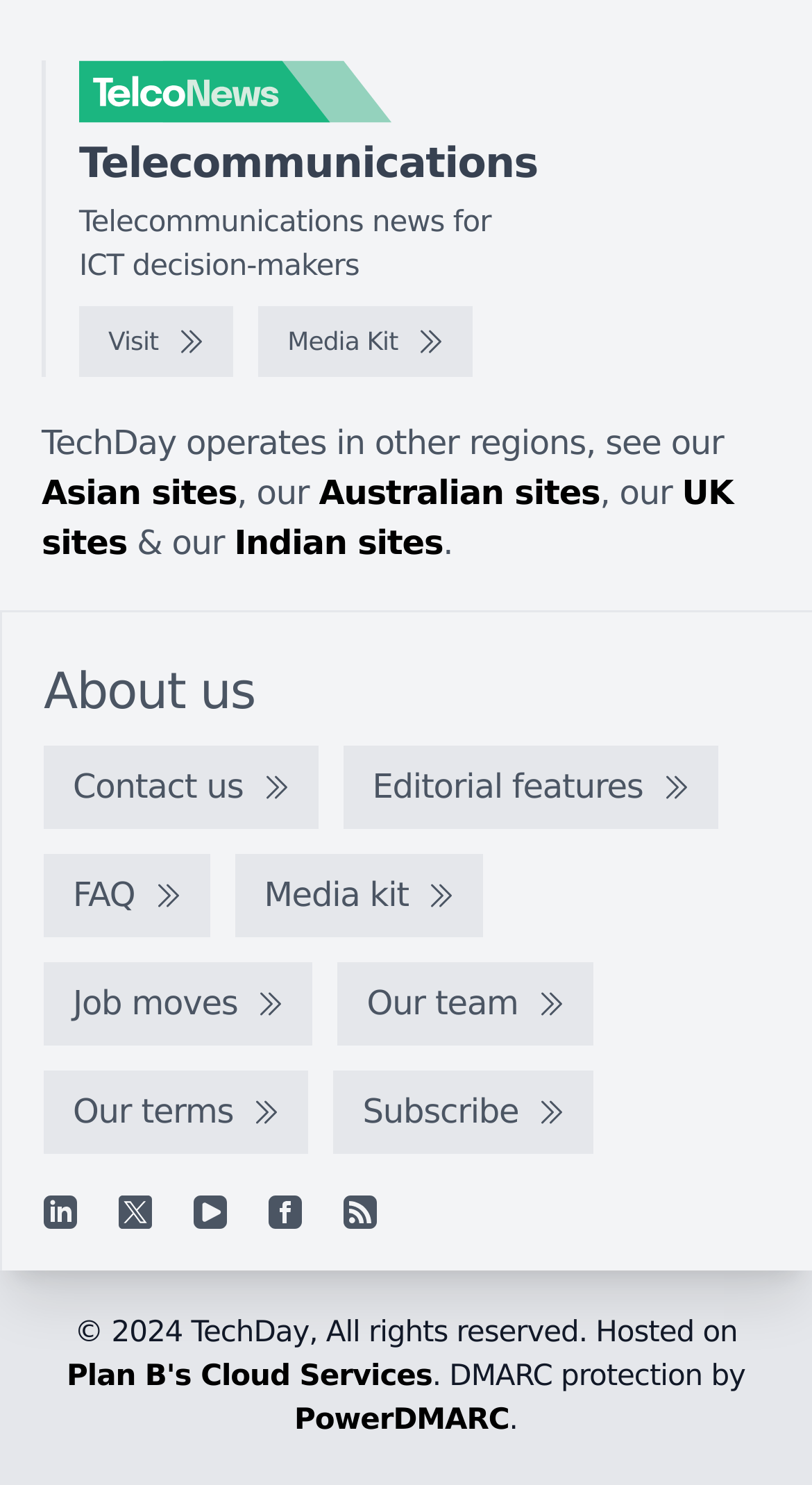Please specify the bounding box coordinates of the area that should be clicked to accomplish the following instruction: "View Australian sites". The coordinates should consist of four float numbers between 0 and 1, i.e., [left, top, right, bottom].

[0.393, 0.319, 0.739, 0.346]